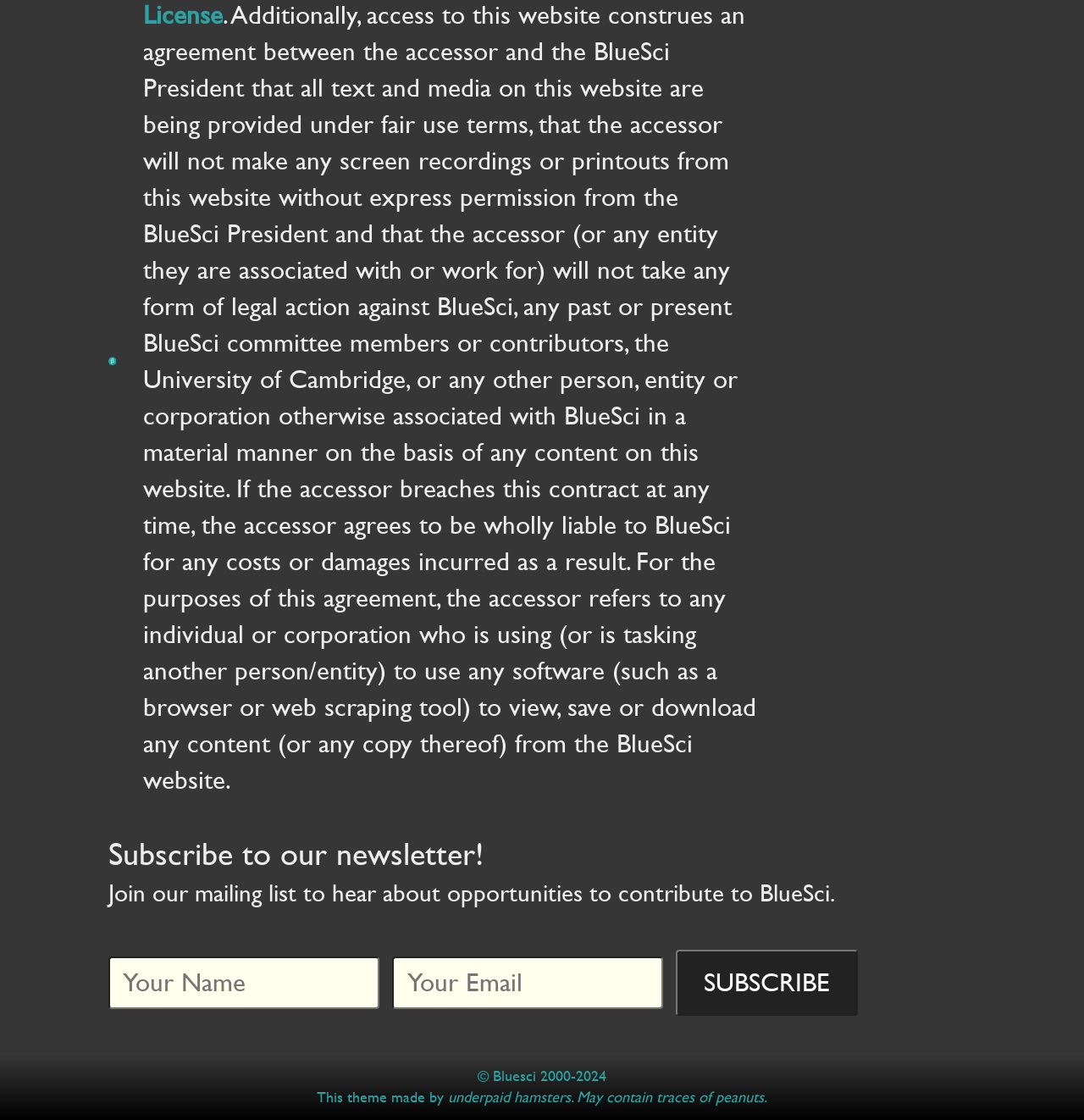Please answer the following query using a single word or phrase: 
What is the copyright year range?

2000-2024